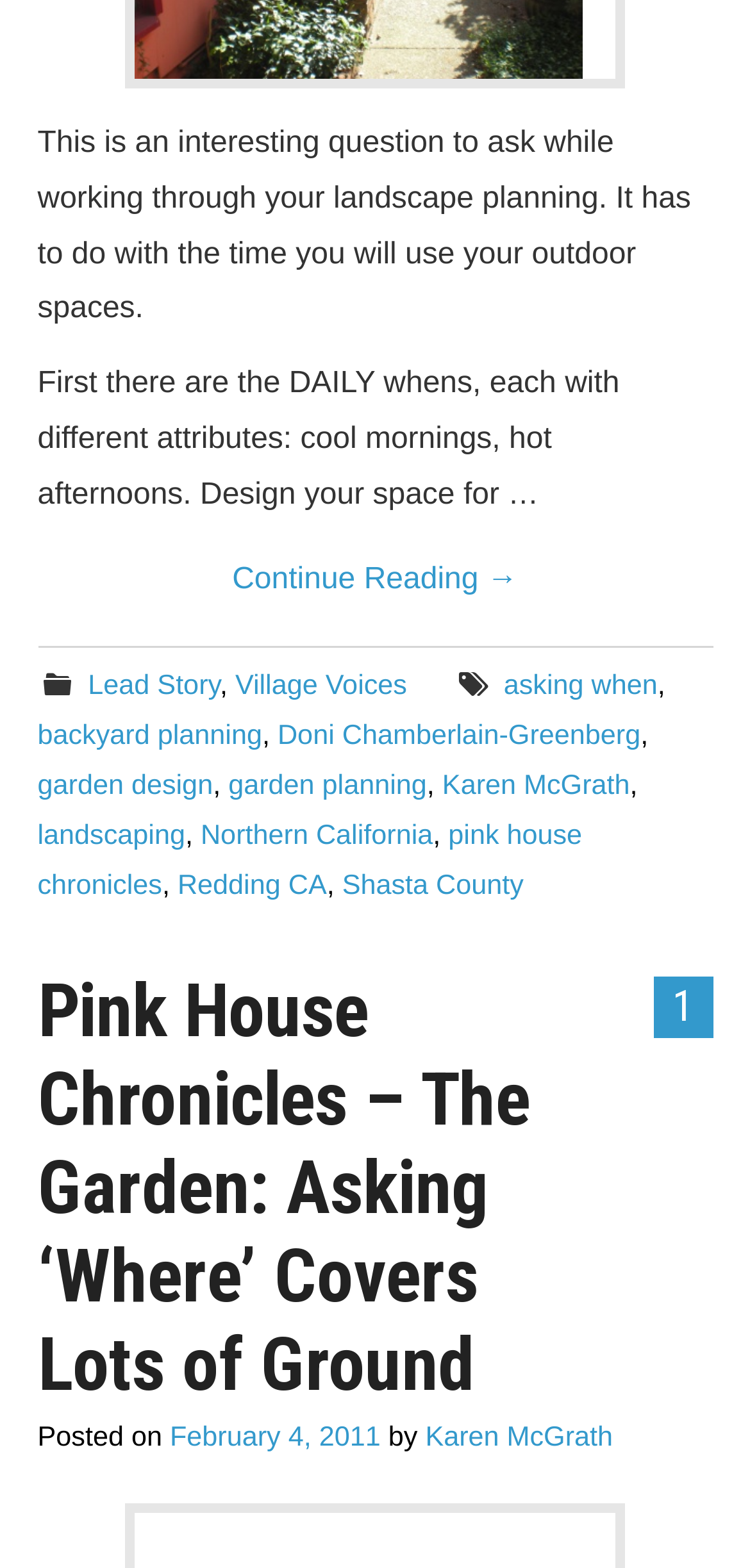Predict the bounding box coordinates for the UI element described as: "landscaping". The coordinates should be four float numbers between 0 and 1, presented as [left, top, right, bottom].

[0.05, 0.524, 0.247, 0.543]